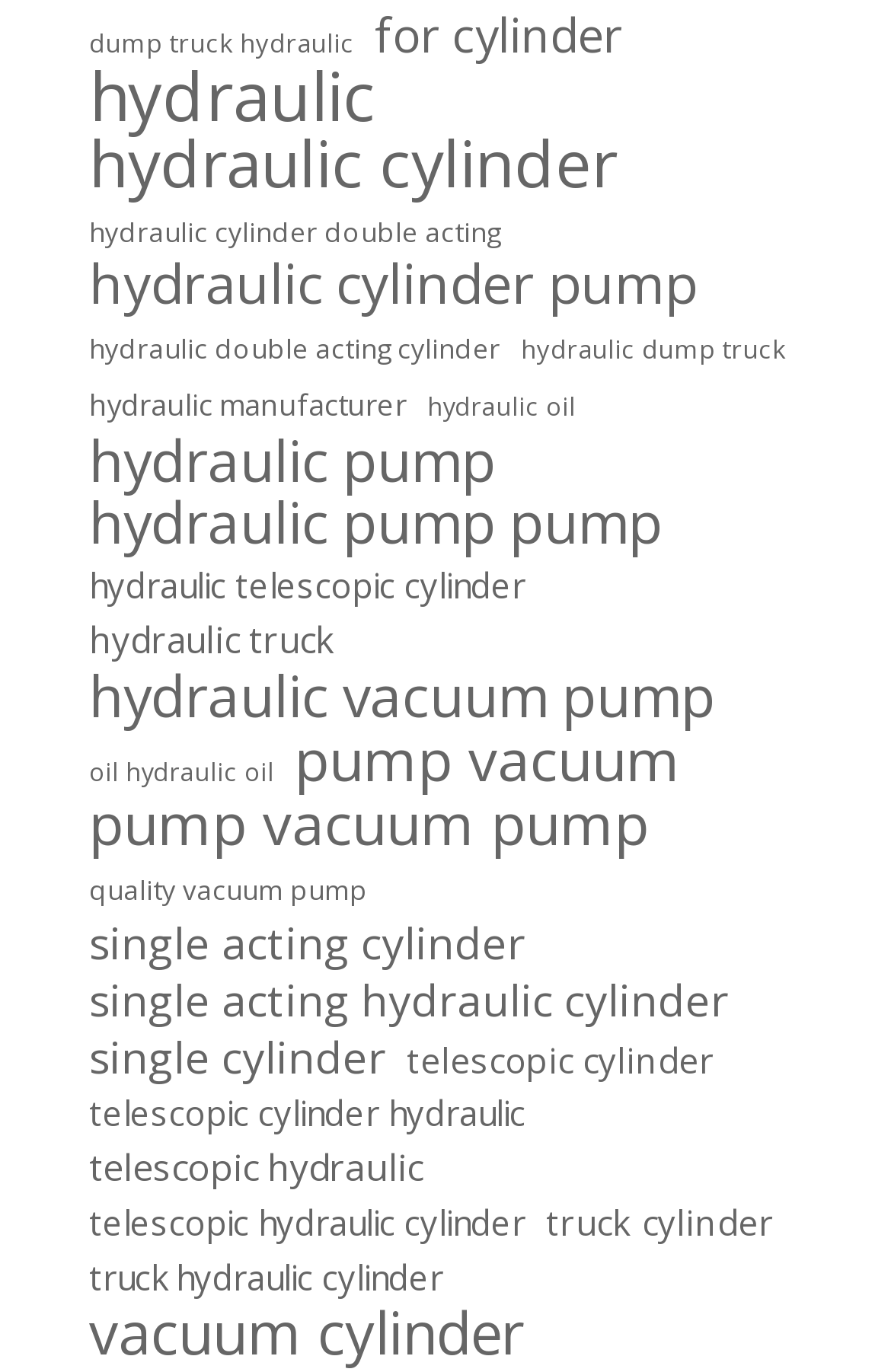Provide a brief response using a word or short phrase to this question:
What is the most common phrase in the links?

hydraulic